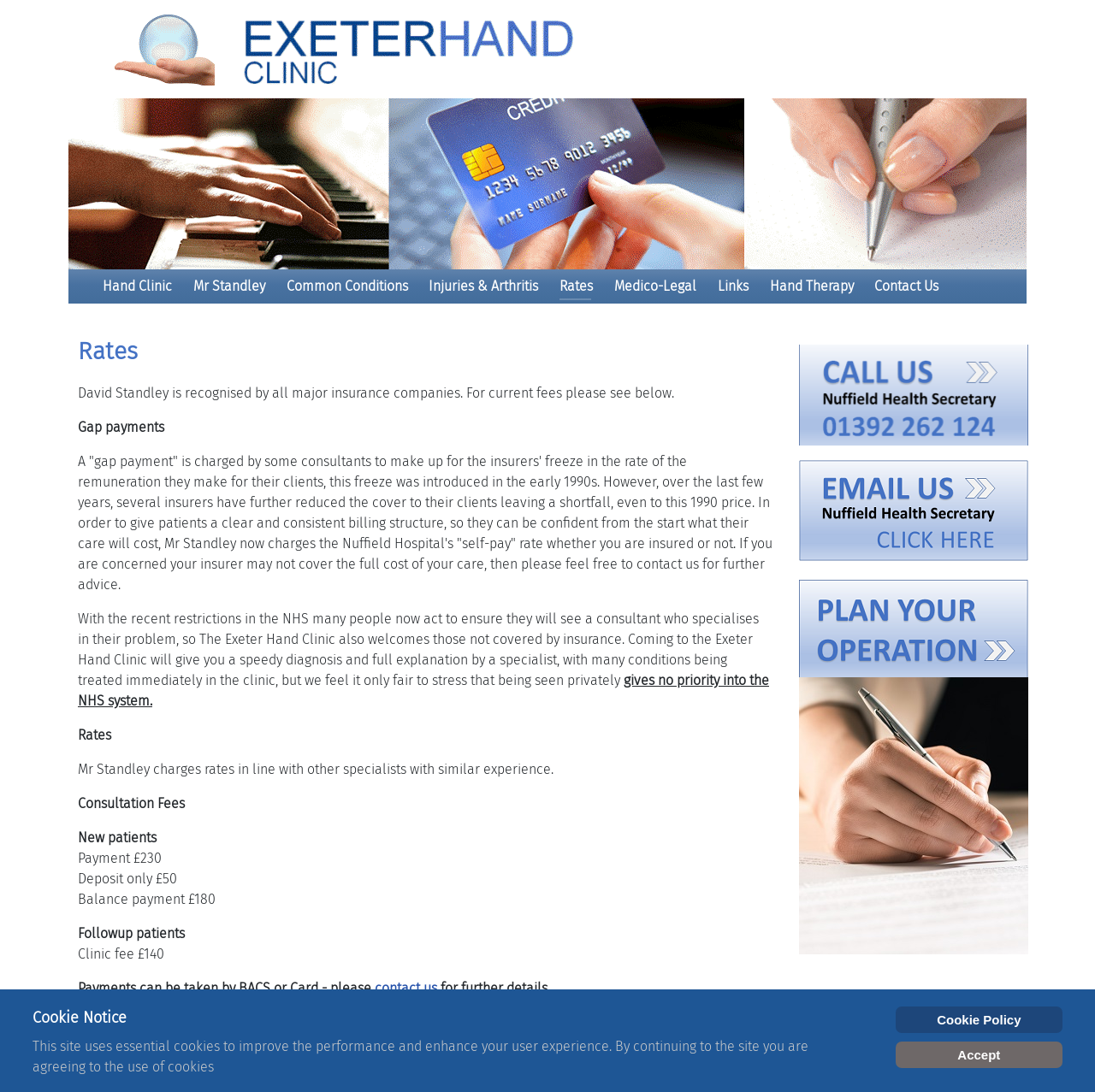Please find the bounding box coordinates in the format (top-left x, top-left y, bottom-right x, bottom-right y) for the given element description. Ensure the coordinates are floating point numbers between 0 and 1. Description: Medico-Legal

[0.561, 0.255, 0.636, 0.269]